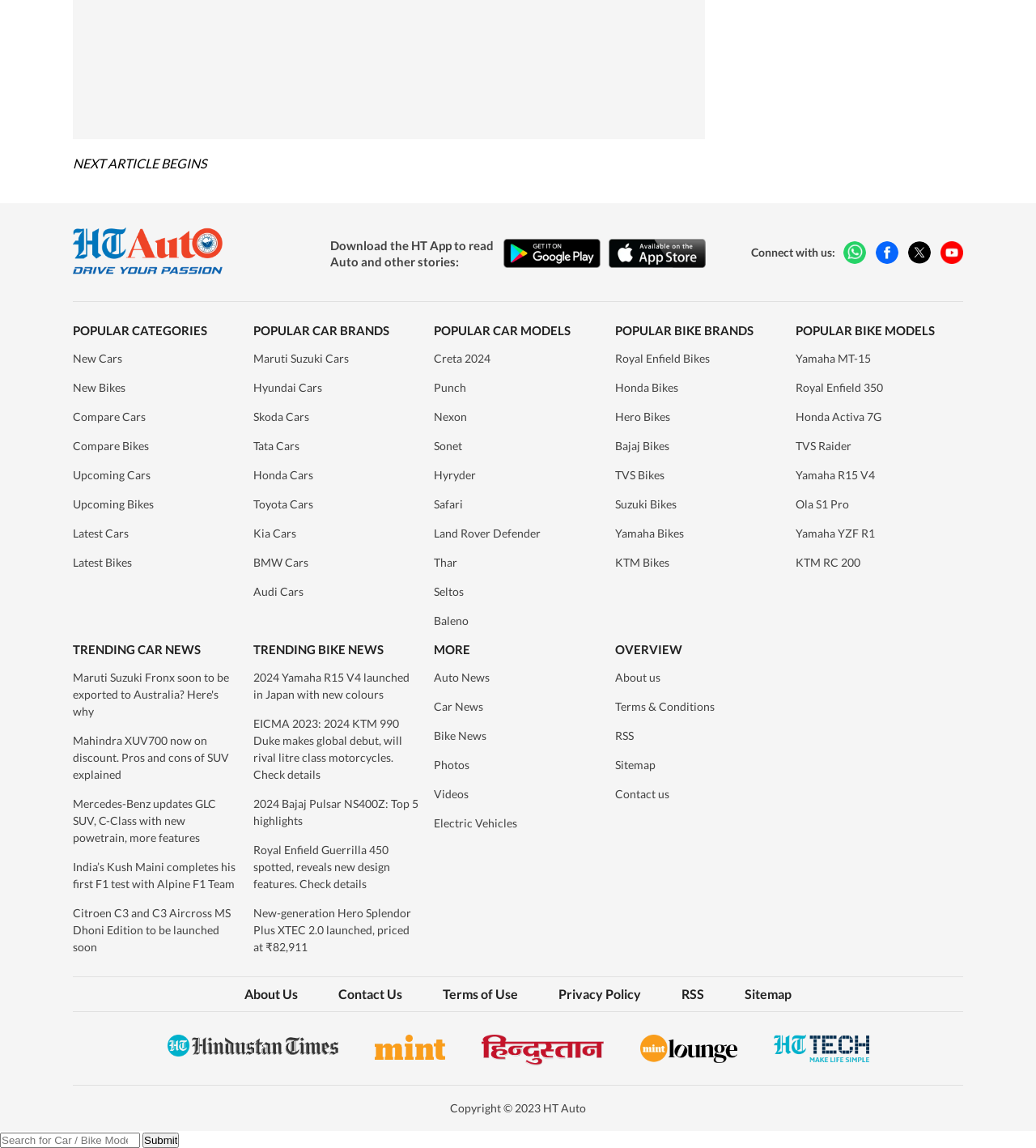Determine the bounding box coordinates of the clickable element to complete this instruction: "Read Maruti Suzuki Fronx news". Provide the coordinates in the format of four float numbers between 0 and 1, [left, top, right, bottom].

[0.07, 0.583, 0.232, 0.627]